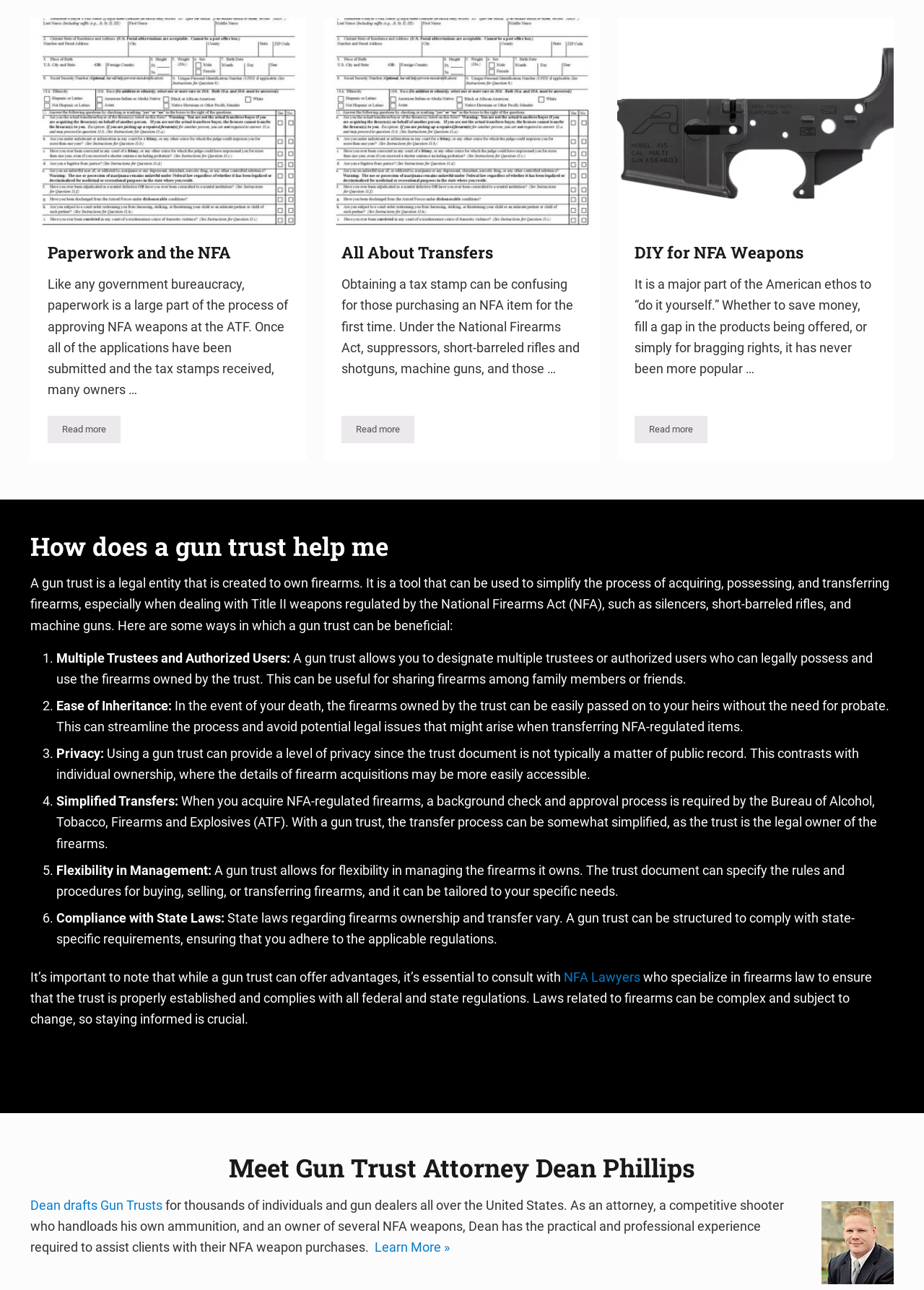Locate the UI element described by Learn More » and provide its bounding box coordinates. Use the format (top-left x, top-left y, bottom-right x, bottom-right y) with all values as floating point numbers between 0 and 1.

[0.405, 0.961, 0.486, 0.973]